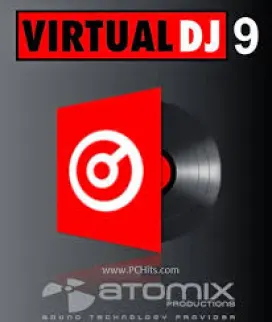Produce a meticulous caption for the image.

The image showcases the logo for "Virtual DJ 9," a popular music mixing software designed for DJs. The logo features a striking red and white color scheme, prominently displaying an abstract representation of a vinyl record alongside the software's name in bold, uppercase letters. Below the logo, the text indicates the producing company, Atomix Productions, known for developing innovative DJing software. This visual highlights the modern aesthetic of Virtual DJ 9, reflecting its appeal to both amateur and professional DJs seeking to blend audio and video seamlessly in their performances.